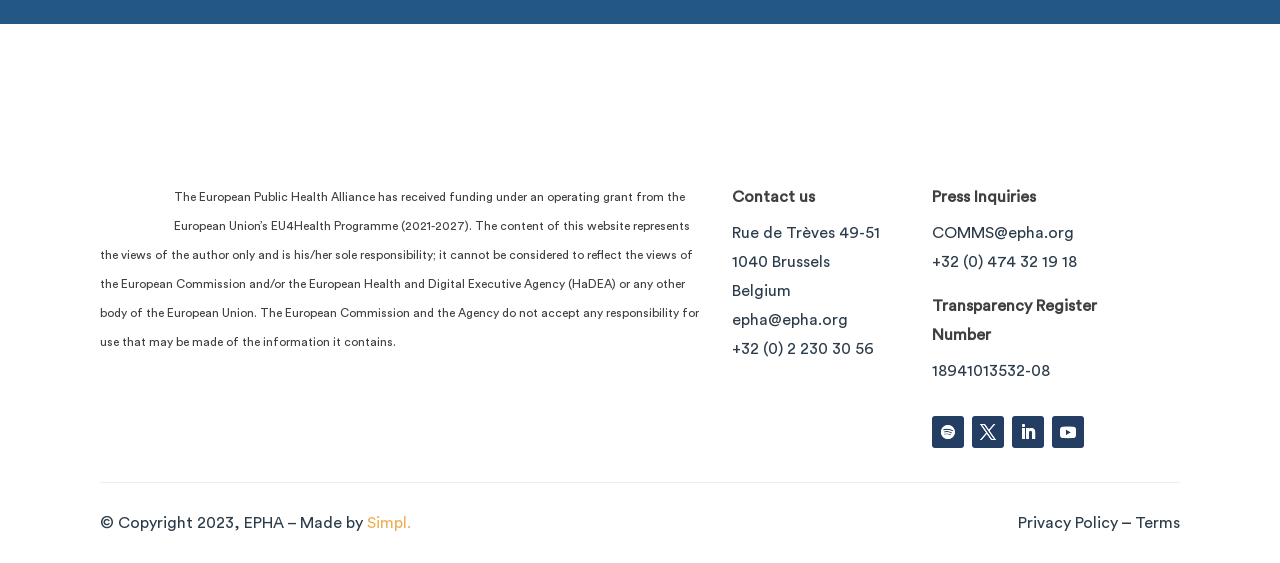What is the Transparency Register Number of EPHA?
Examine the image and give a concise answer in one word or a short phrase.

18941013532-08